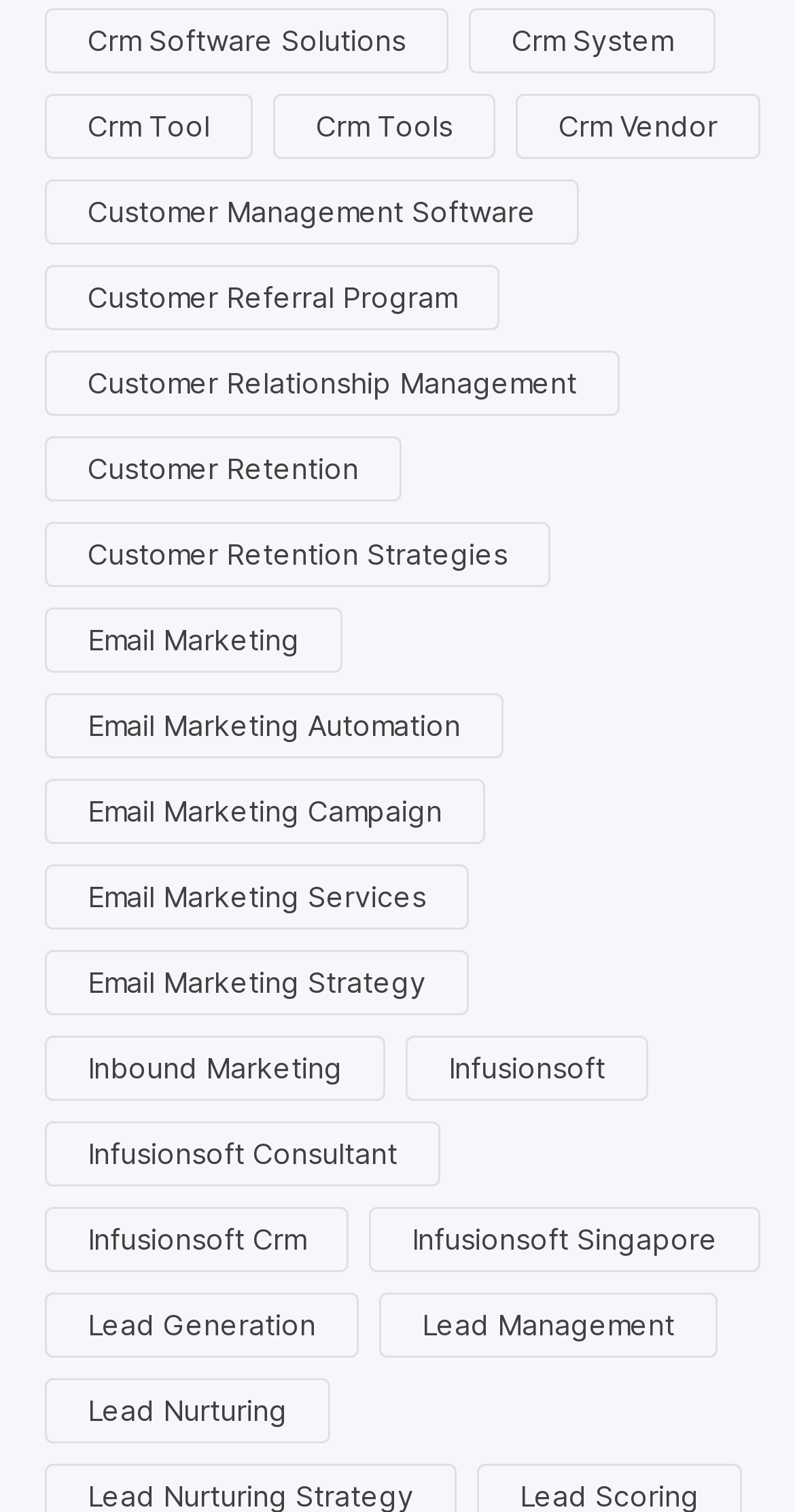Predict the bounding box coordinates for the UI element described as: "infusionsoft". The coordinates should be four float numbers between 0 and 1, presented as [left, top, right, bottom].

[0.51, 0.685, 0.815, 0.729]